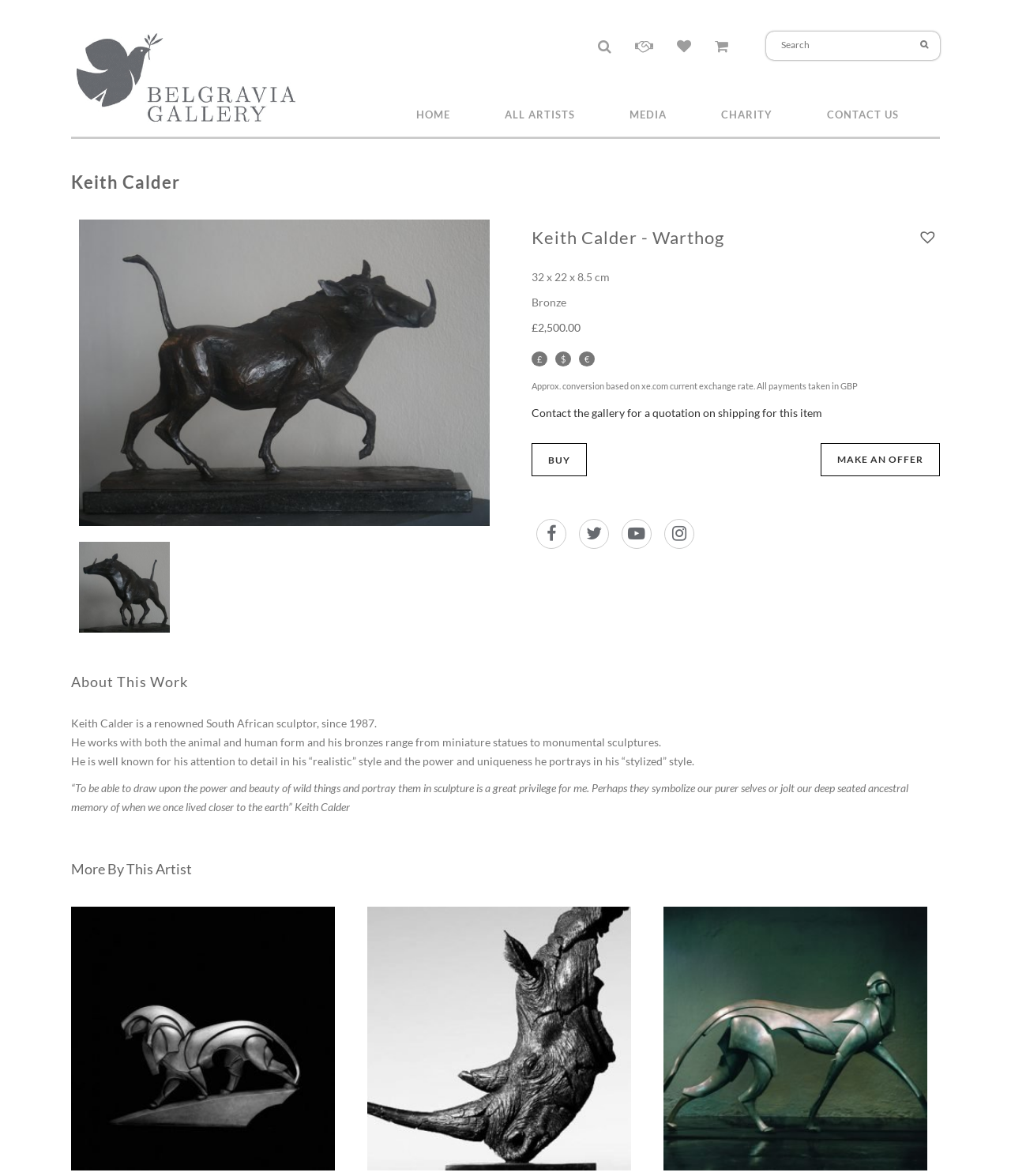Please find the bounding box coordinates of the section that needs to be clicked to achieve this instruction: "Buy the Warthog sculpture".

[0.526, 0.377, 0.58, 0.405]